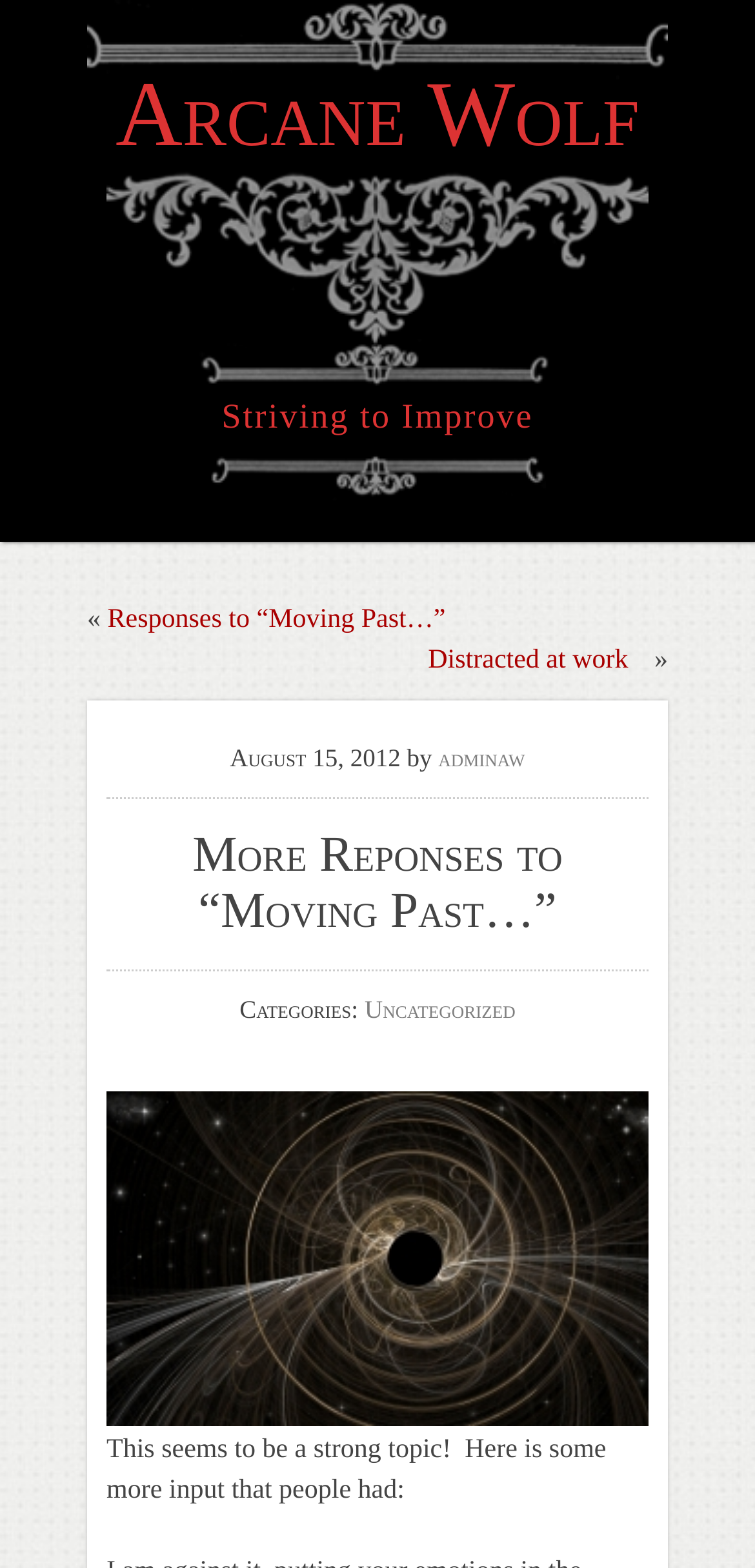Determine the bounding box for the UI element that matches this description: "adminaw".

[0.581, 0.474, 0.695, 0.492]